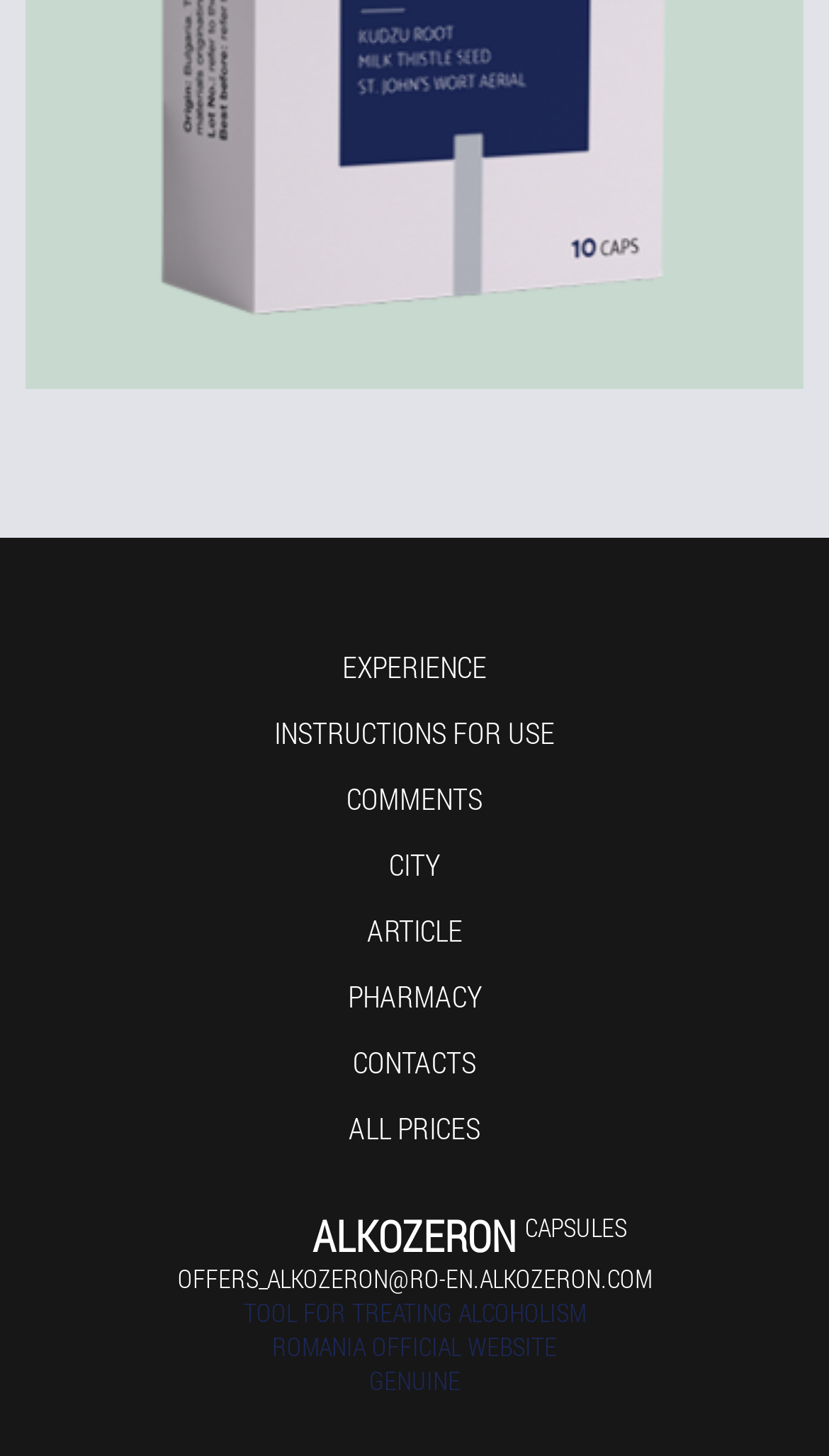Examine the image and give a thorough answer to the following question:
What is the country associated with the website?

The StaticText element 'ROMANIA OFFICIAL WEBSITE' indicates that the website is the official website of Alkozeron in Romania.